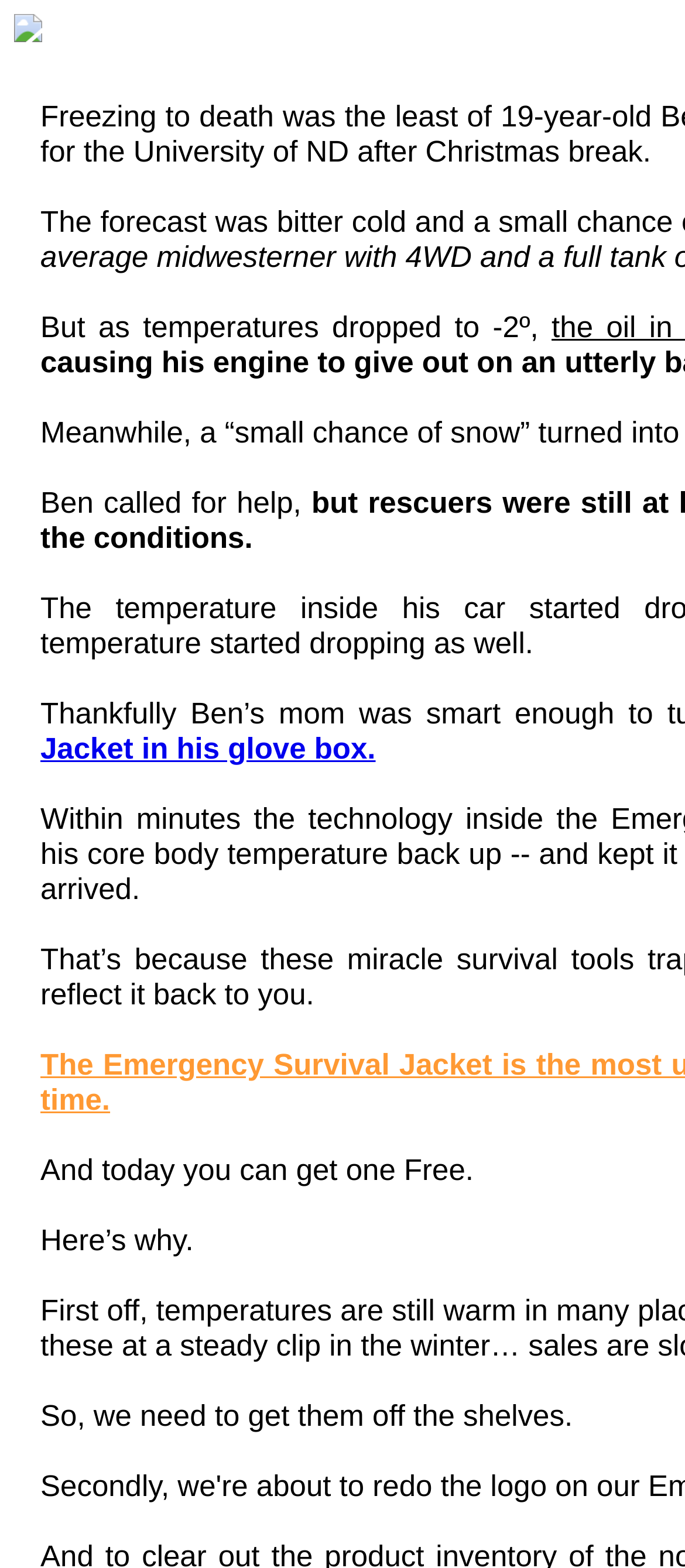What is being offered for free?
Based on the image, give a concise answer in the form of a single word or short phrase.

One